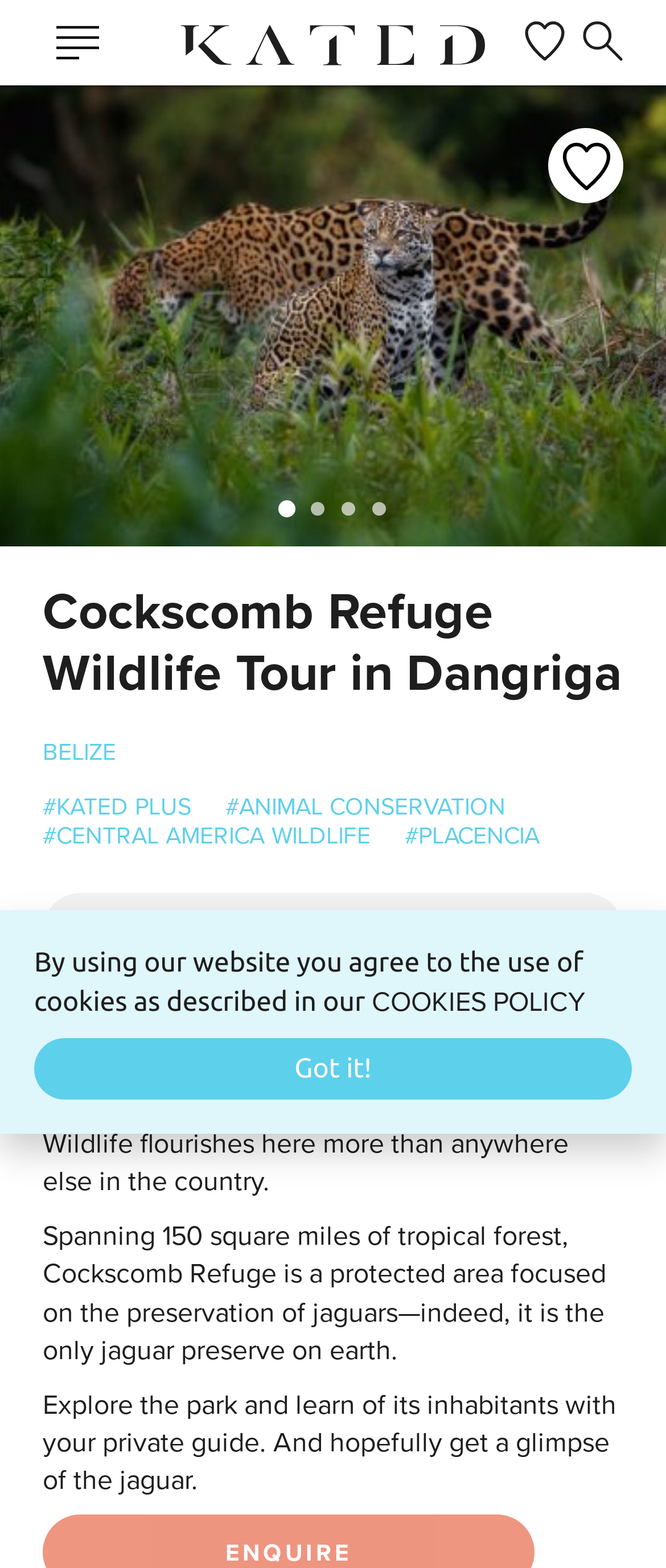What is the purpose of Cockscomb Refuge?
Using the information from the image, give a concise answer in one word or a short phrase.

jaguar preservation